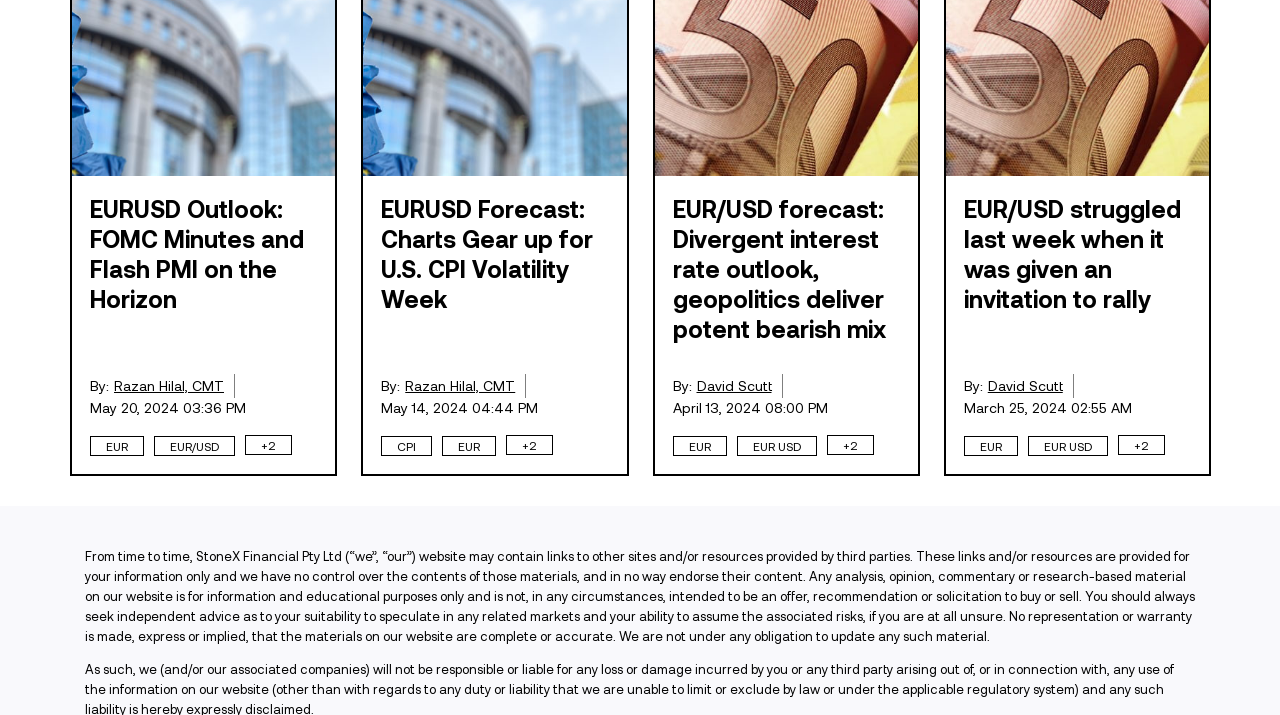What is the date of the second article?
Can you provide an in-depth and detailed response to the question?

The second article has a static text 'May 14, 2024 04:44 PM' which indicates the date and time of the article.